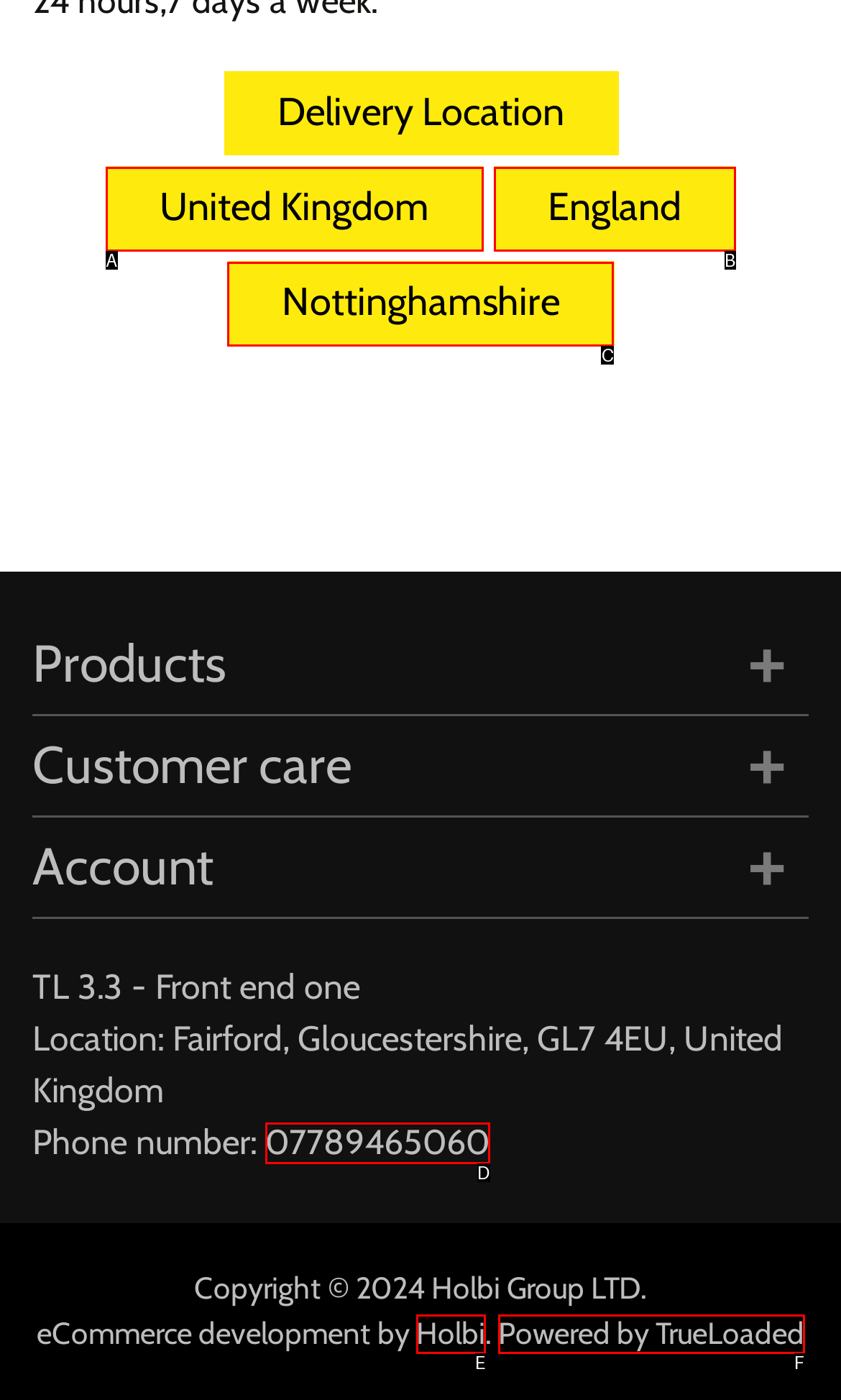Identify the HTML element that matches the description: Powered by TrueLoaded
Respond with the letter of the correct option.

F